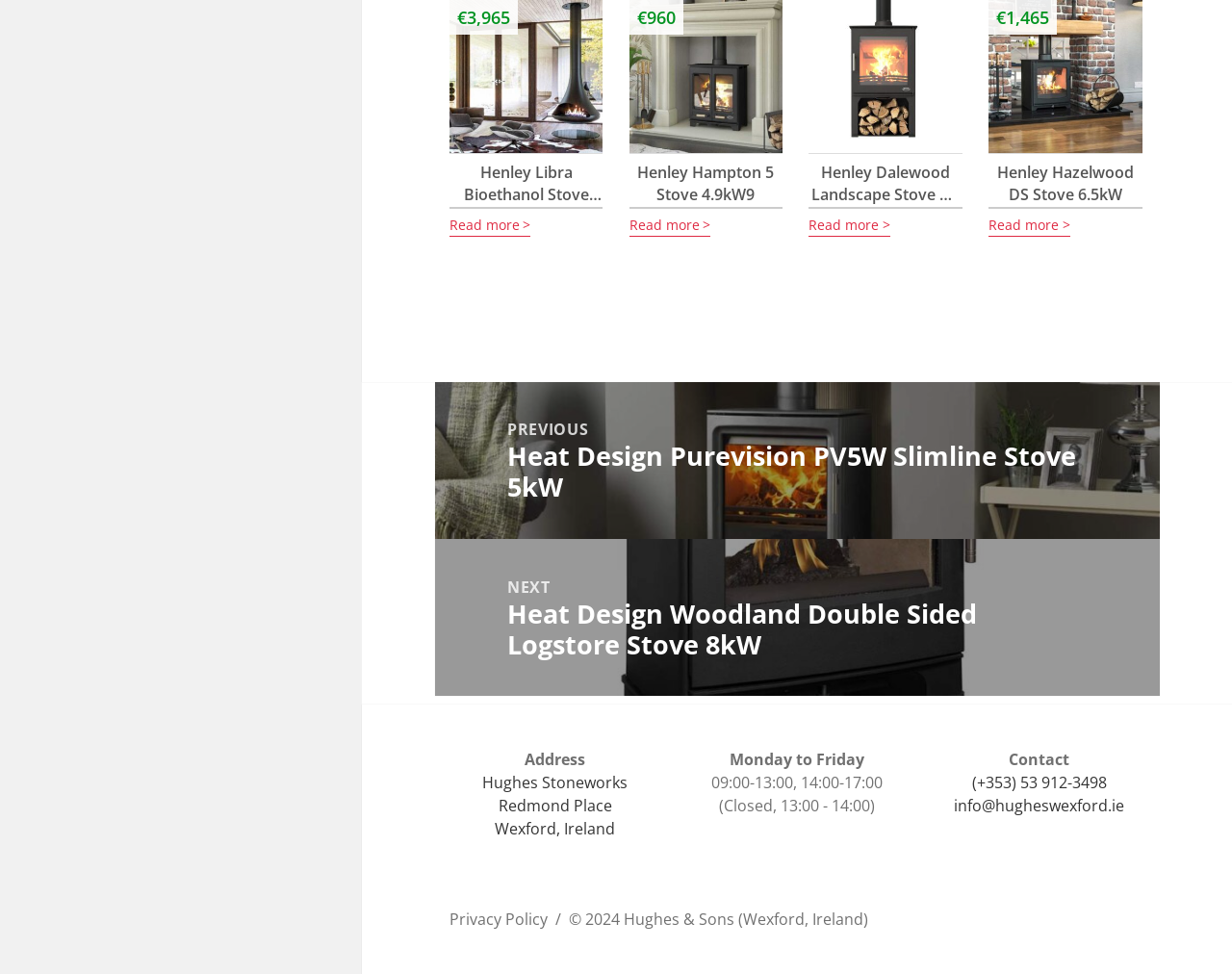Locate the bounding box coordinates of the clickable area to execute the instruction: "View Privacy Policy". Provide the coordinates as four float numbers between 0 and 1, represented as [left, top, right, bottom].

[0.365, 0.932, 0.444, 0.955]